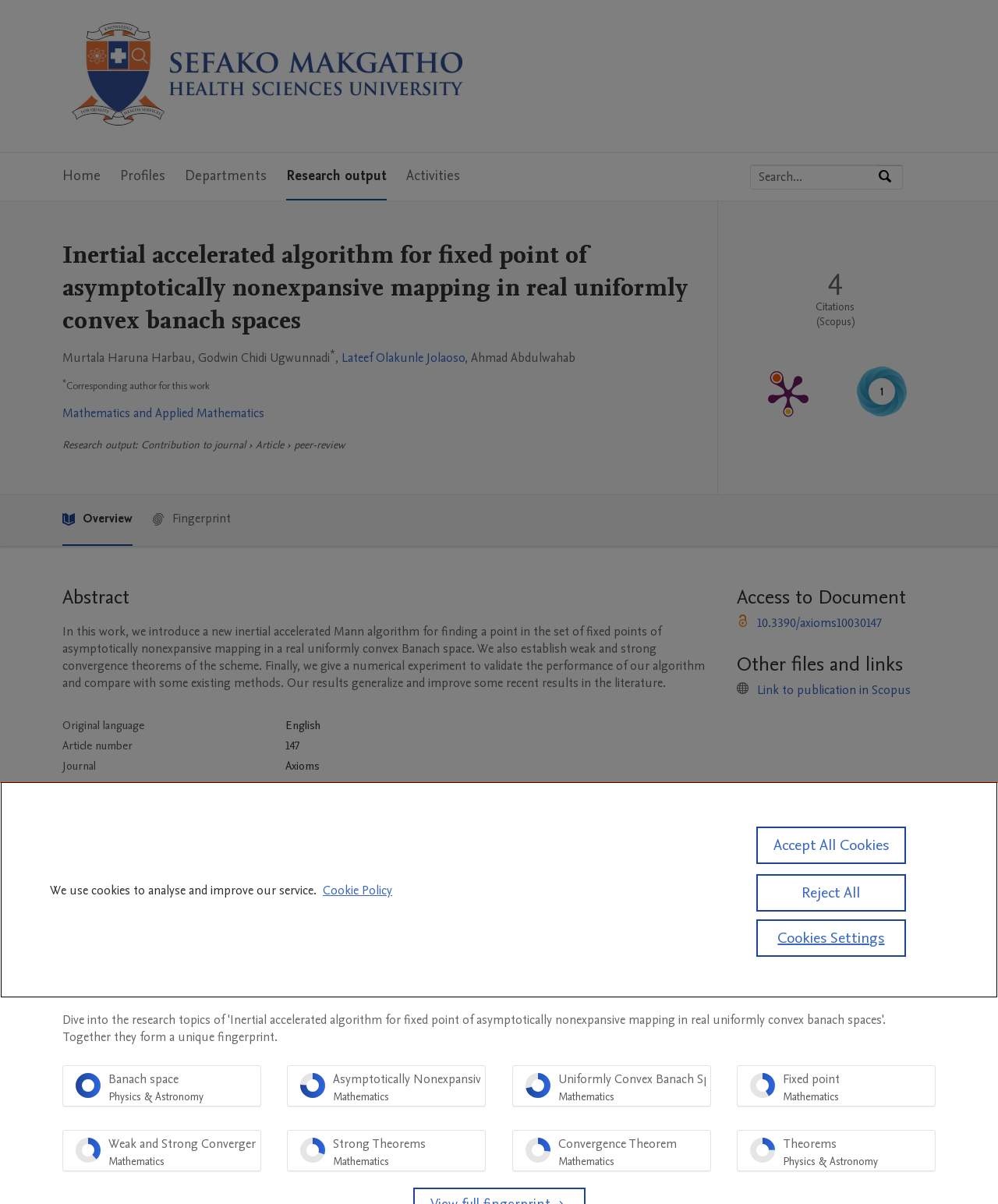What is the name of the journal where the research output was published?
Please respond to the question with a detailed and thorough explanation.

The name of the journal where the research output was published can be found in the table section of the webpage, where the details of the research output are listed. The name of the journal is written in the row that corresponds to the 'Journal' column.